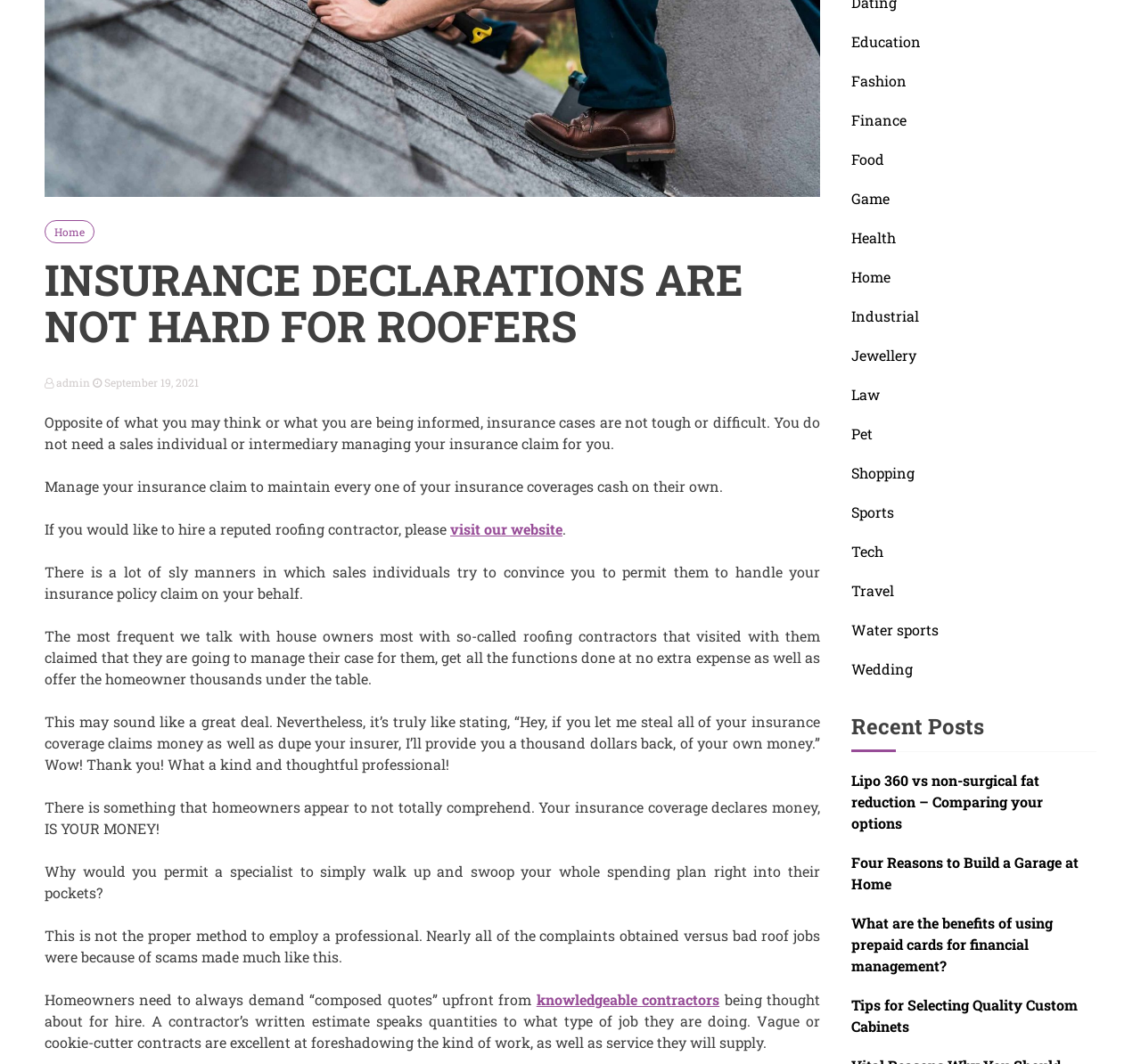Please find the bounding box for the following UI element description. Provide the coordinates in (top-left x, top-left y, bottom-right x, bottom-right y) format, with values between 0 and 1: visit our website

[0.395, 0.488, 0.493, 0.506]